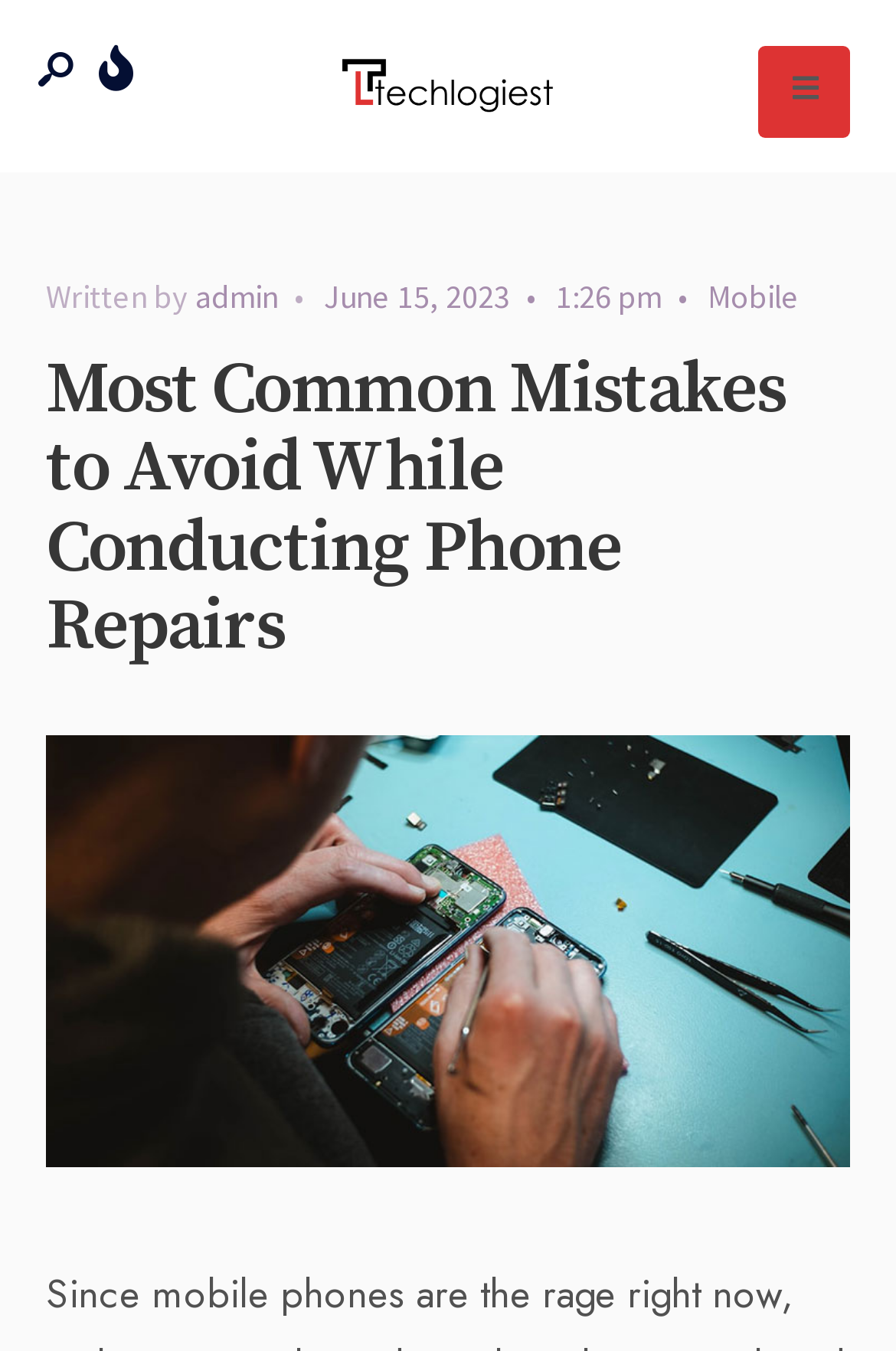What is the time of the article?
Using the picture, provide a one-word or short phrase answer.

1:26 pm